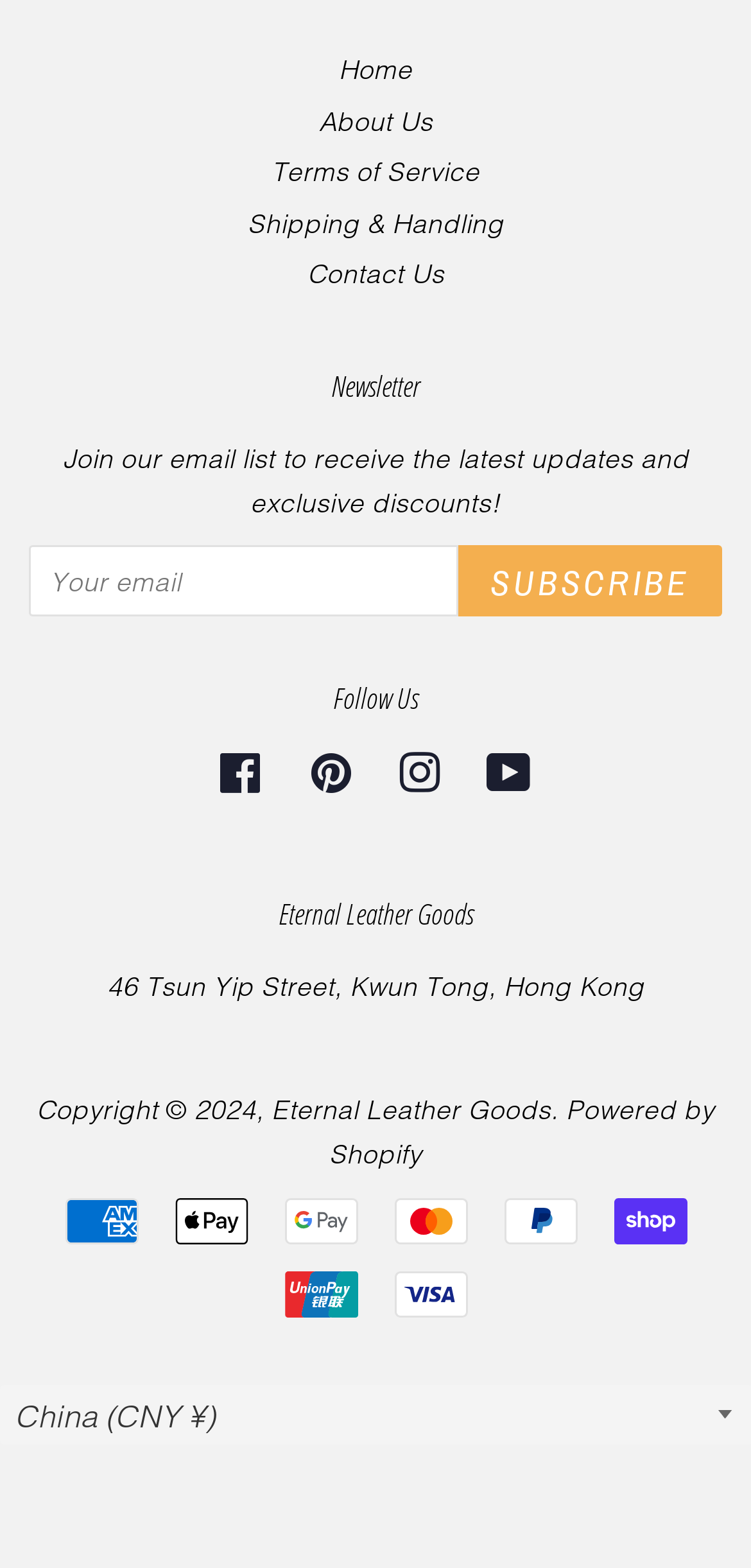Locate the bounding box coordinates of the region to be clicked to comply with the following instruction: "Read about Housing". The coordinates must be four float numbers between 0 and 1, in the form [left, top, right, bottom].

None